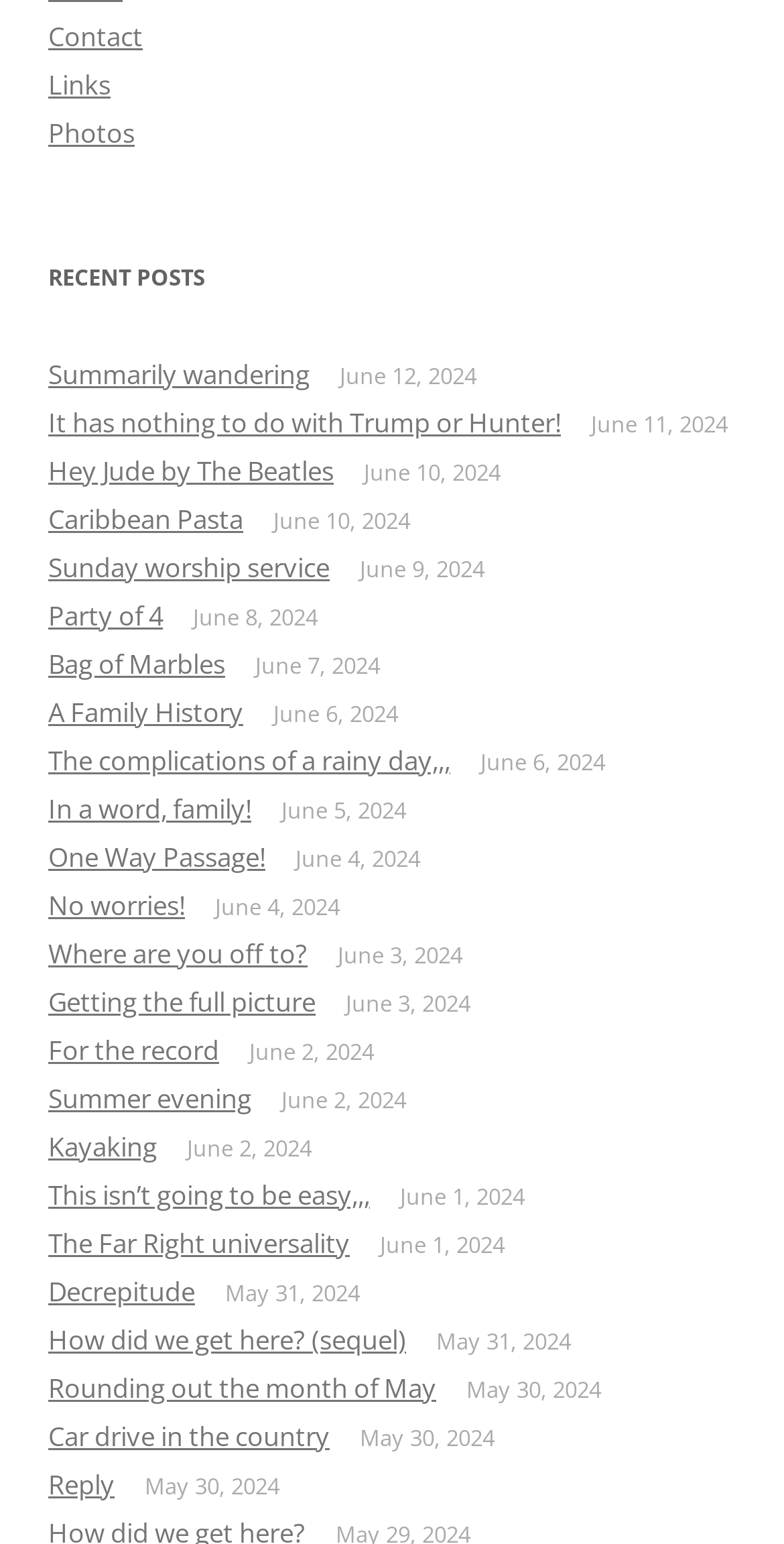What is the title of the webpage section?
Based on the visual details in the image, please answer the question thoroughly.

The title of the webpage section can be determined by looking at the heading element with the text 'RECENT POSTS' which is located at the top of the webpage, indicating that the section below it contains recent posts.